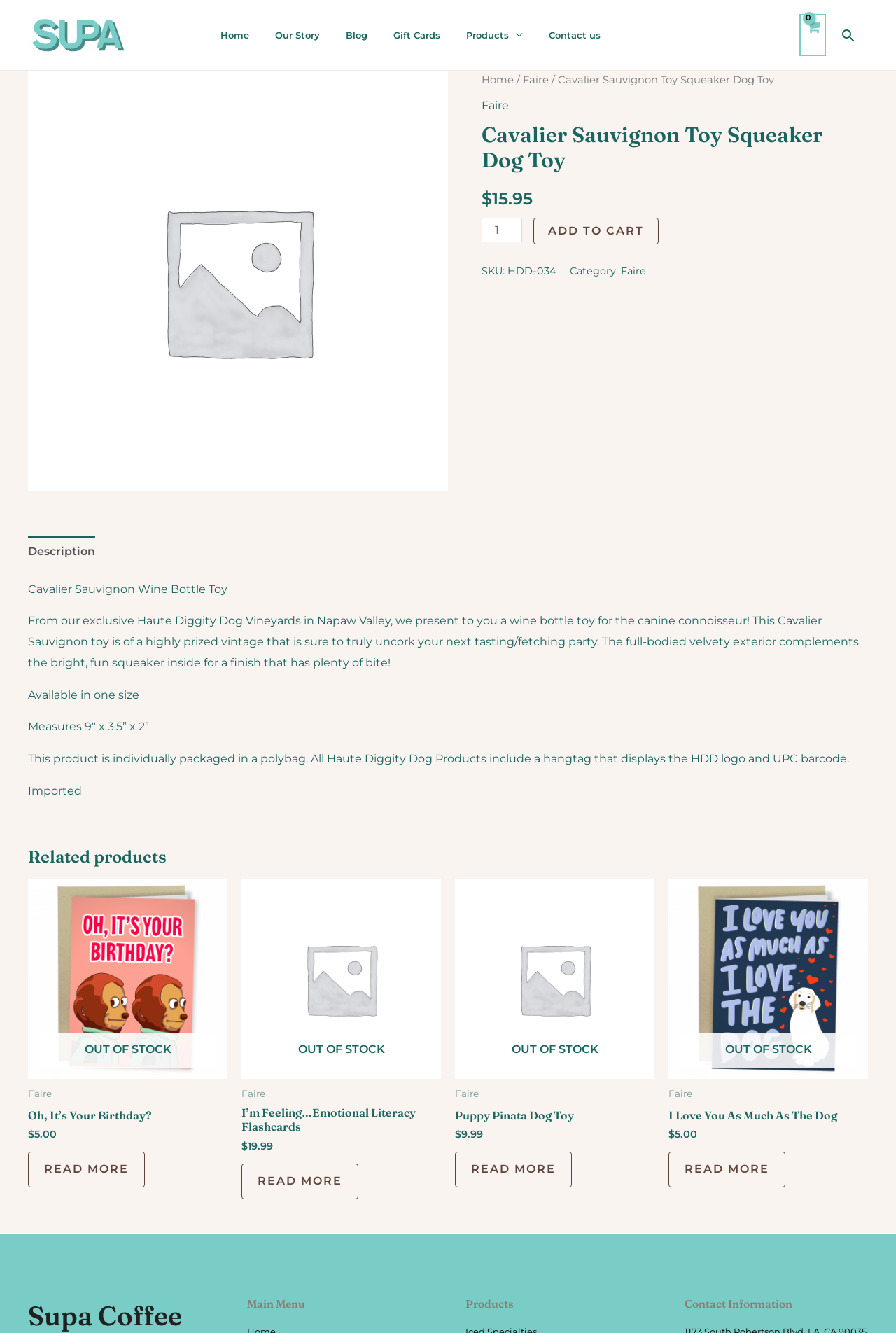Analyze the image and deliver a detailed answer to the question: What is the name of the dog toy?

I found the answer by looking at the heading element with the text 'Cavalier Sauvignon Toy Squeaker Dog Toy' which is located at the top of the main content area.